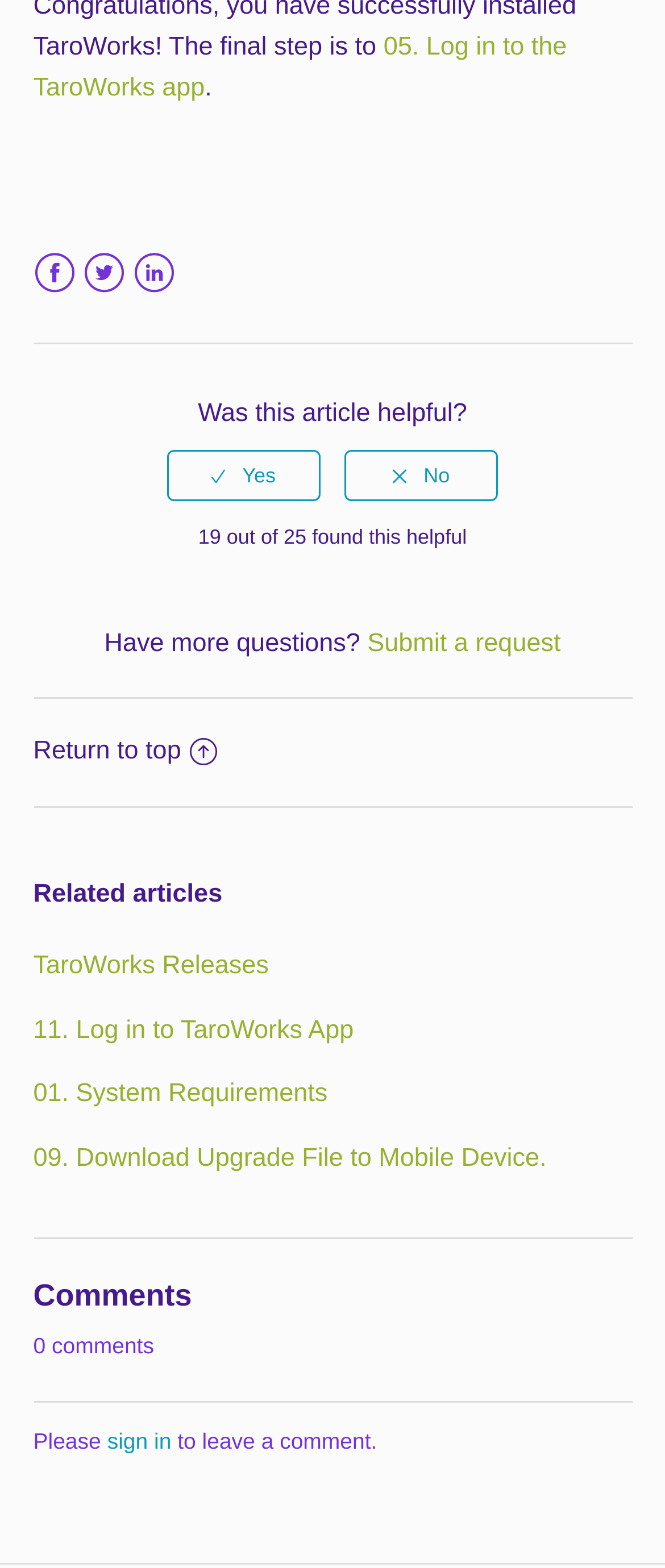What is required to leave a comment?
Using the visual information, respond with a single word or phrase.

Sign in